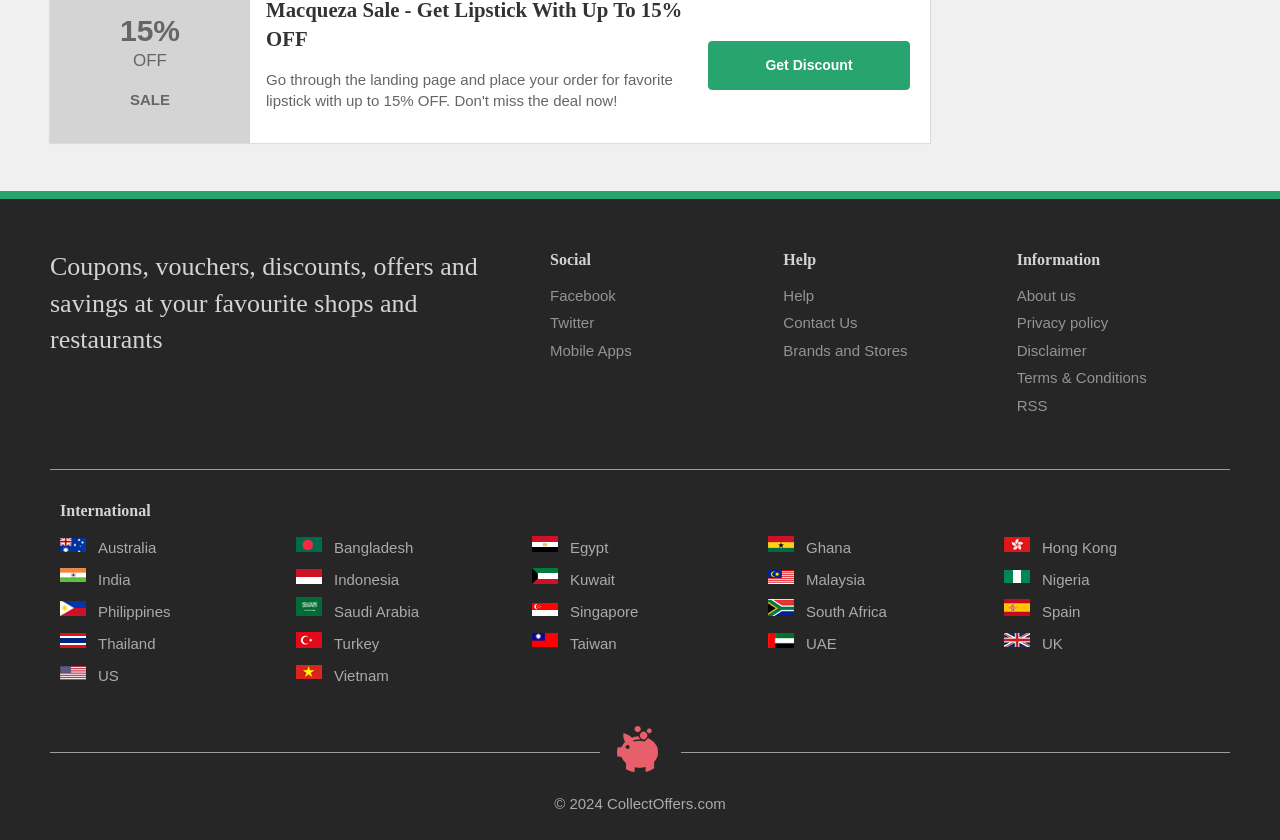Given the description Terms & Conditions, predict the bounding box coordinates of the UI element. Ensure the coordinates are in the format (top-left x, top-left y, bottom-right x, bottom-right y) and all values are between 0 and 1.

[0.794, 0.433, 0.961, 0.466]